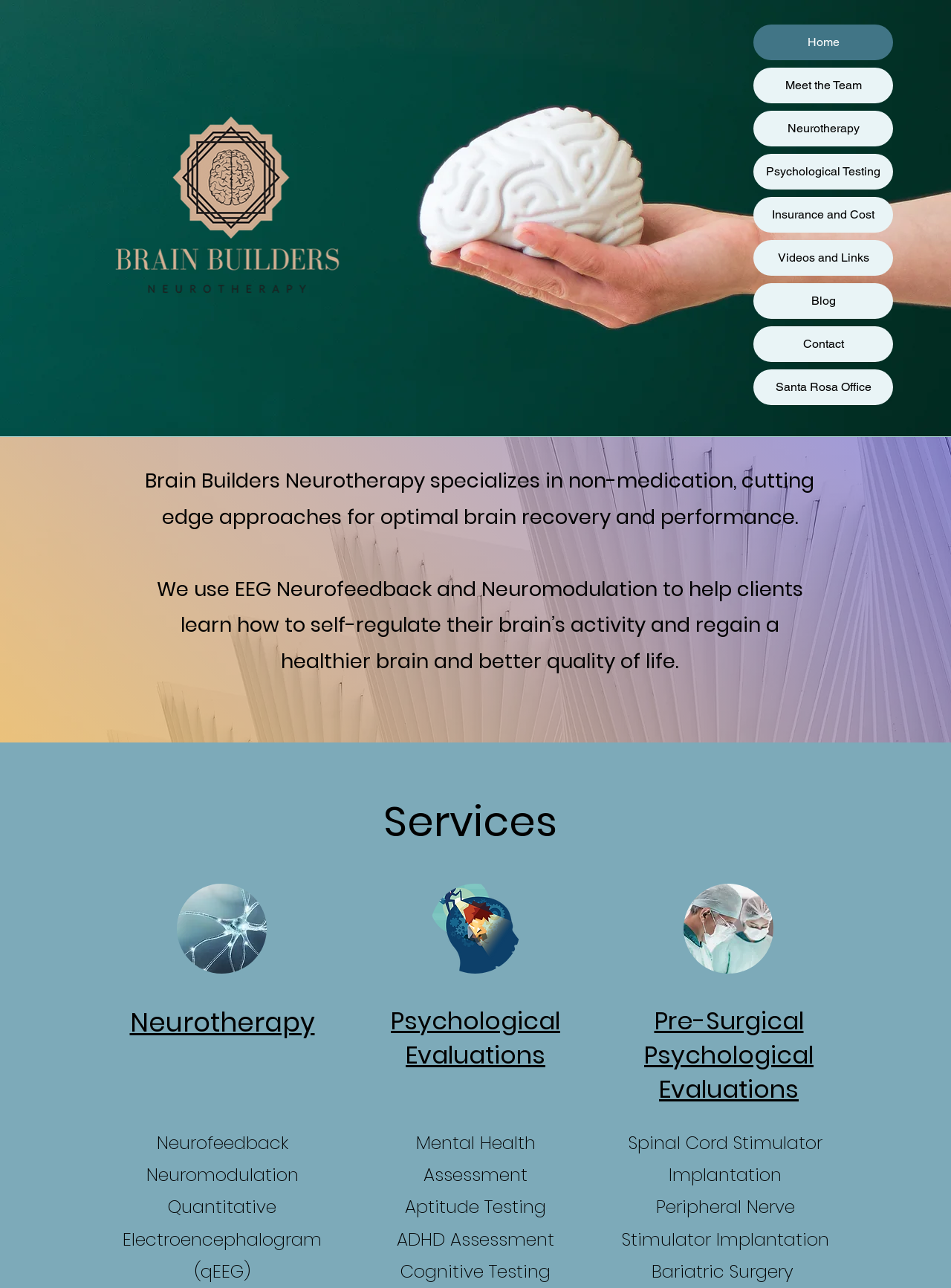Please answer the following query using a single word or phrase: 
What is Neurofeedback?

A type of Neurotherapy